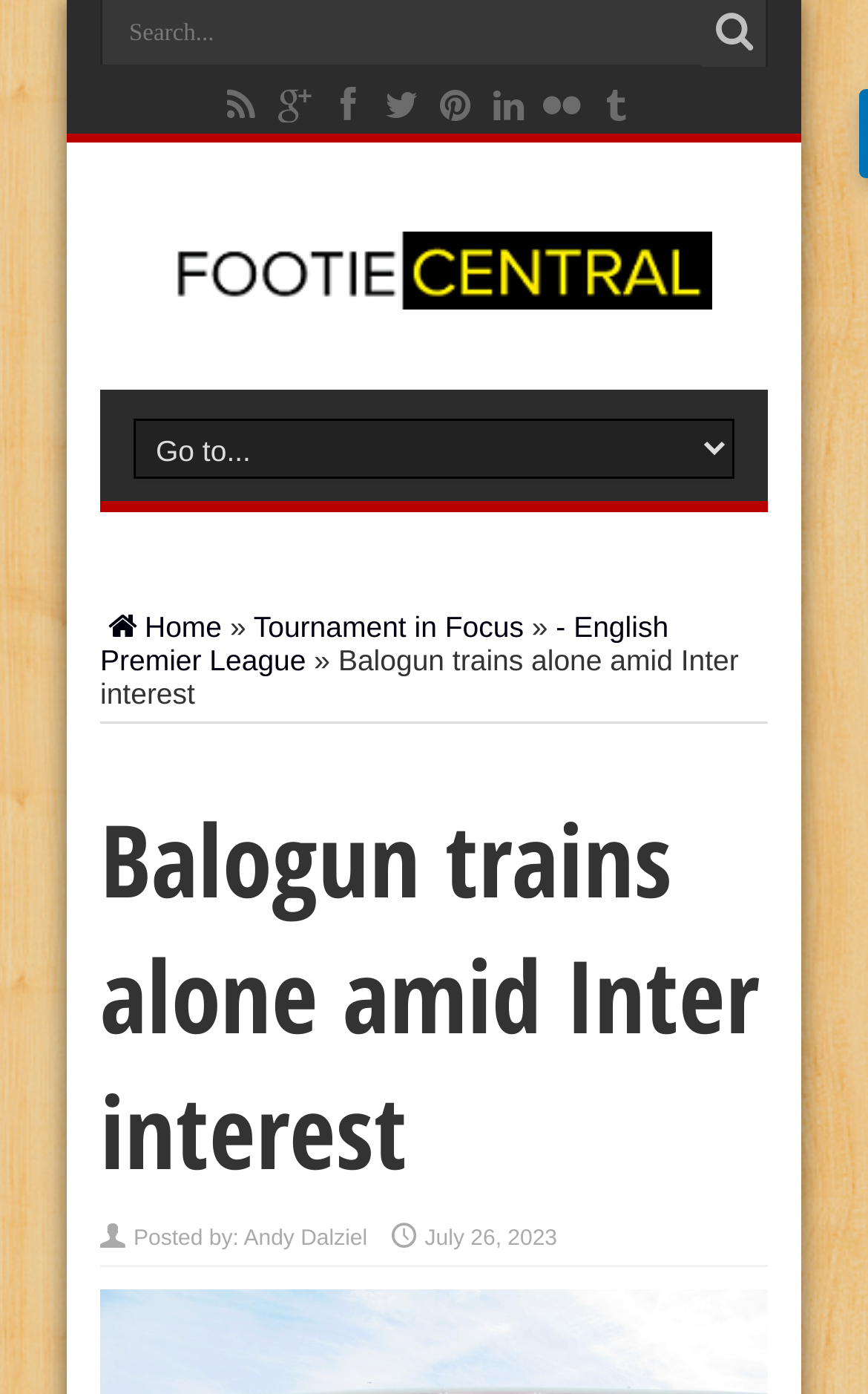Locate and provide the bounding box coordinates for the HTML element that matches this description: "Tournament in Focus".

[0.292, 0.438, 0.603, 0.462]